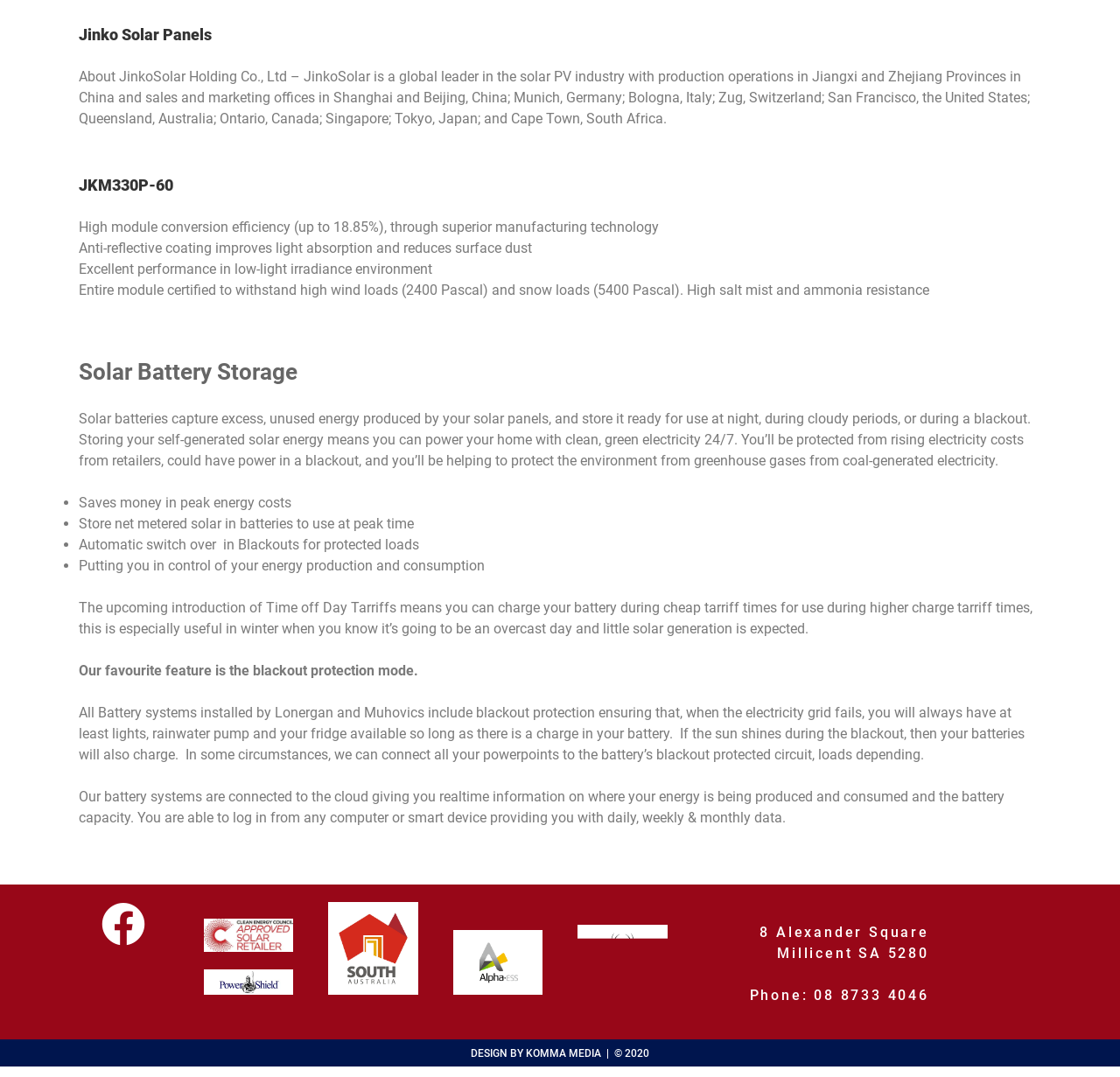Using the details from the image, please elaborate on the following question: What is the location of the company?

The location of the company can be found at the bottom of the webpage, in the StaticText element with the text '8 Alexander Square Millicent SA 5280'.